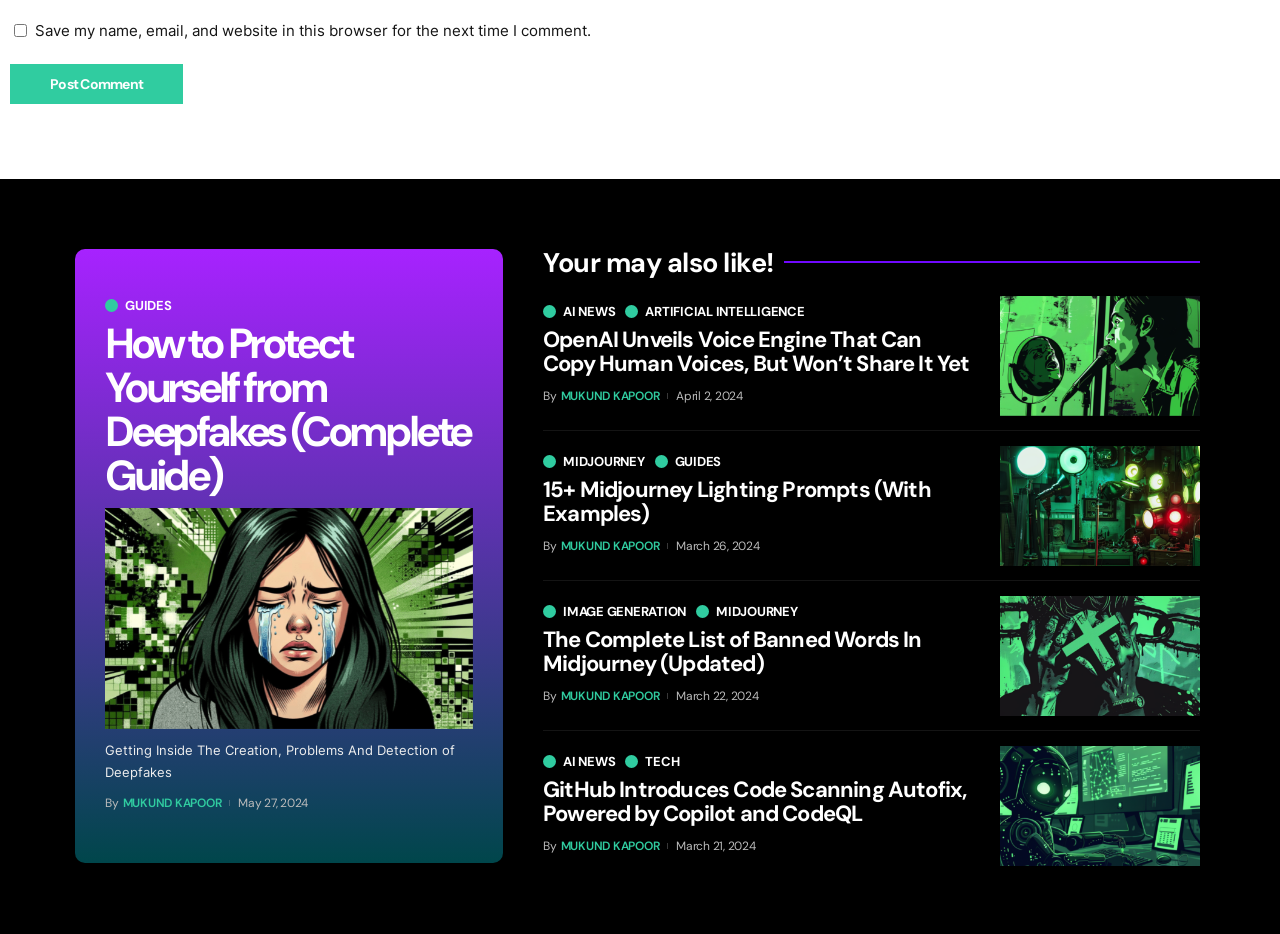Kindly provide the bounding box coordinates of the section you need to click on to fulfill the given instruction: "Check the article 'OpenAI Unveils Voice Engine That Can Copy Human Voices, But Won’t Share It Yet'".

[0.424, 0.348, 0.757, 0.405]